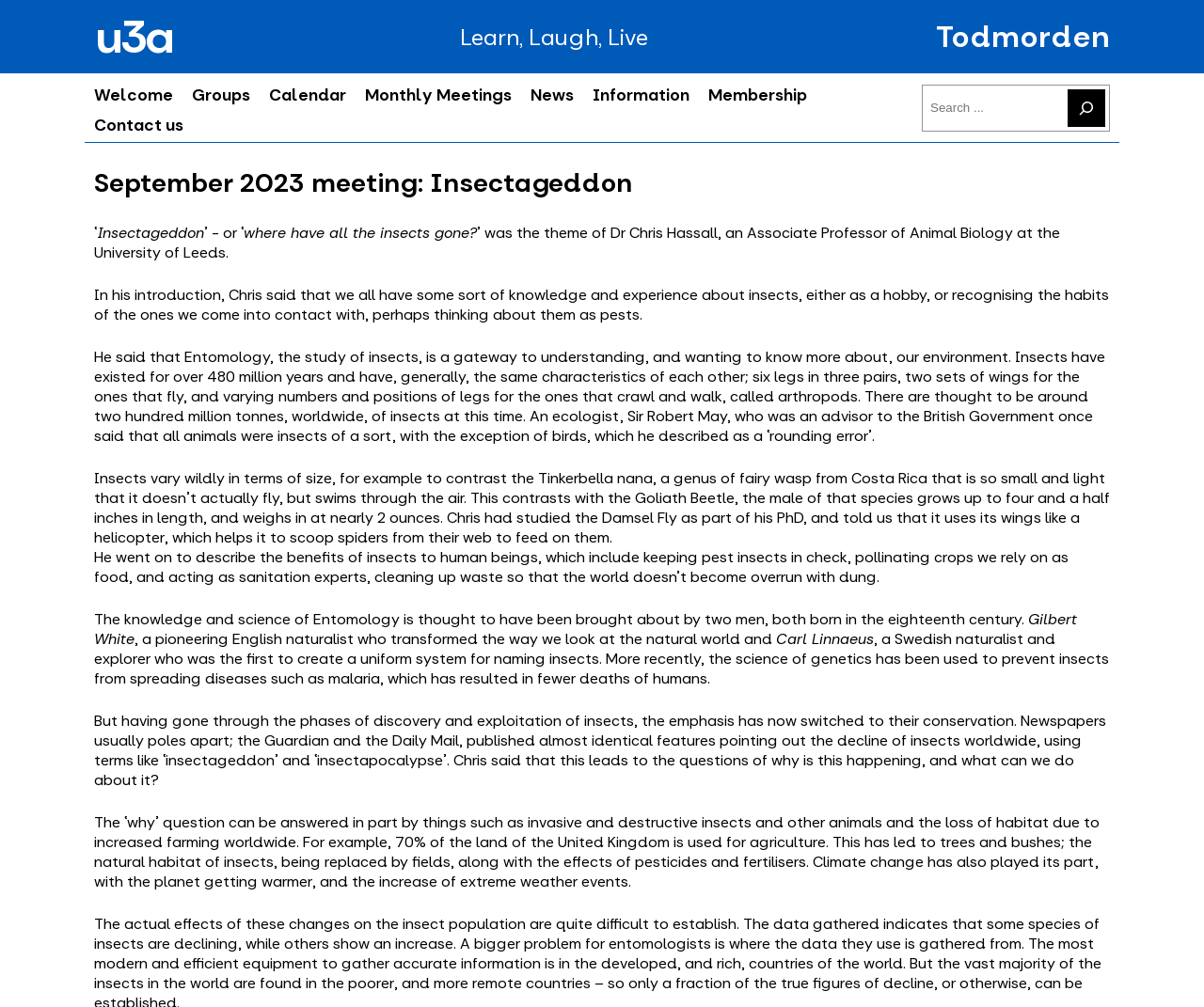Please identify the bounding box coordinates of the element that needs to be clicked to execute the following command: "Go to the 'Groups' page". Provide the bounding box using four float numbers between 0 and 1, formatted as [left, top, right, bottom].

[0.159, 0.084, 0.208, 0.105]